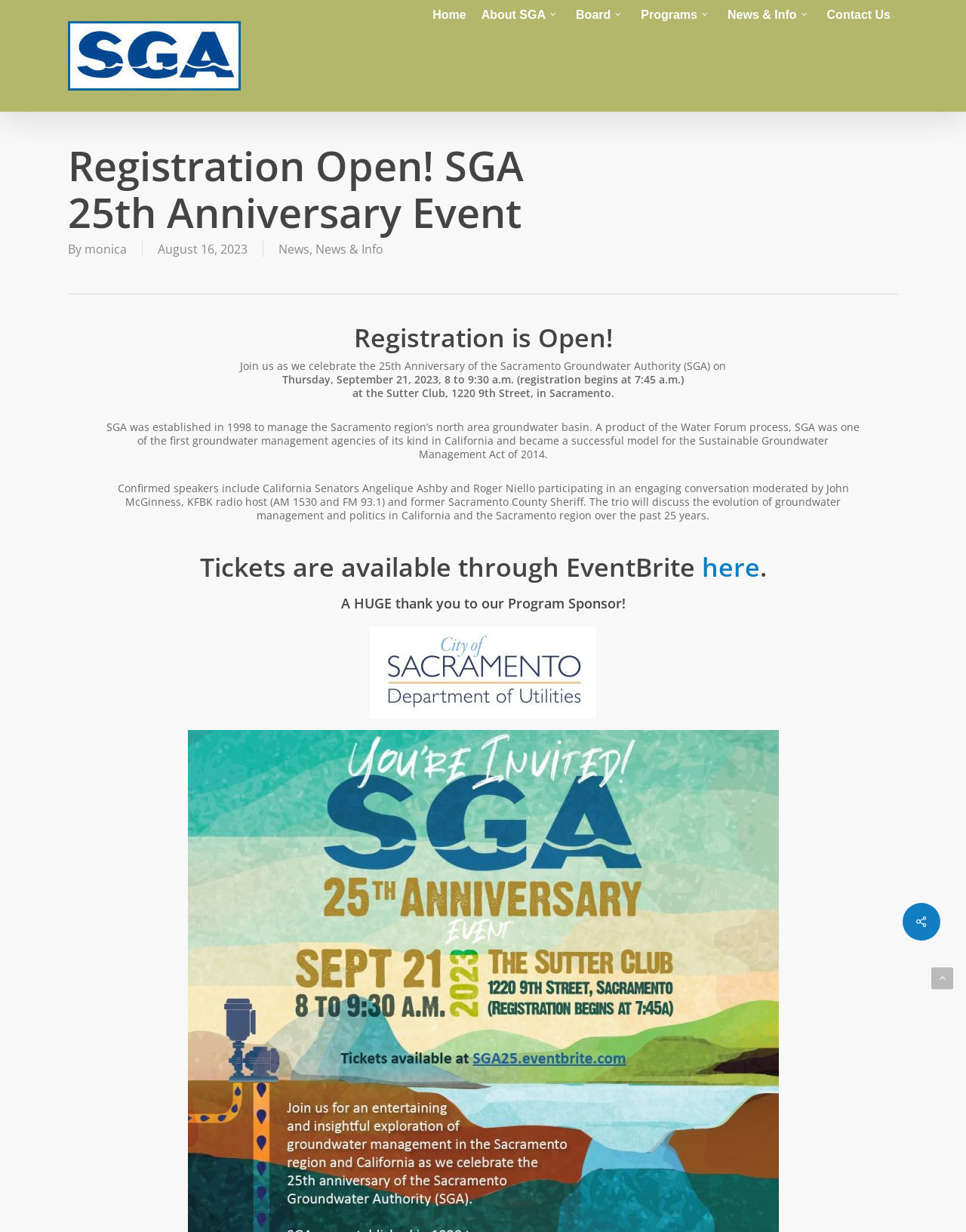Where is the event being held?
Answer with a single word or short phrase according to what you see in the image.

Sutter Club, 1220 9th Street, Sacramento